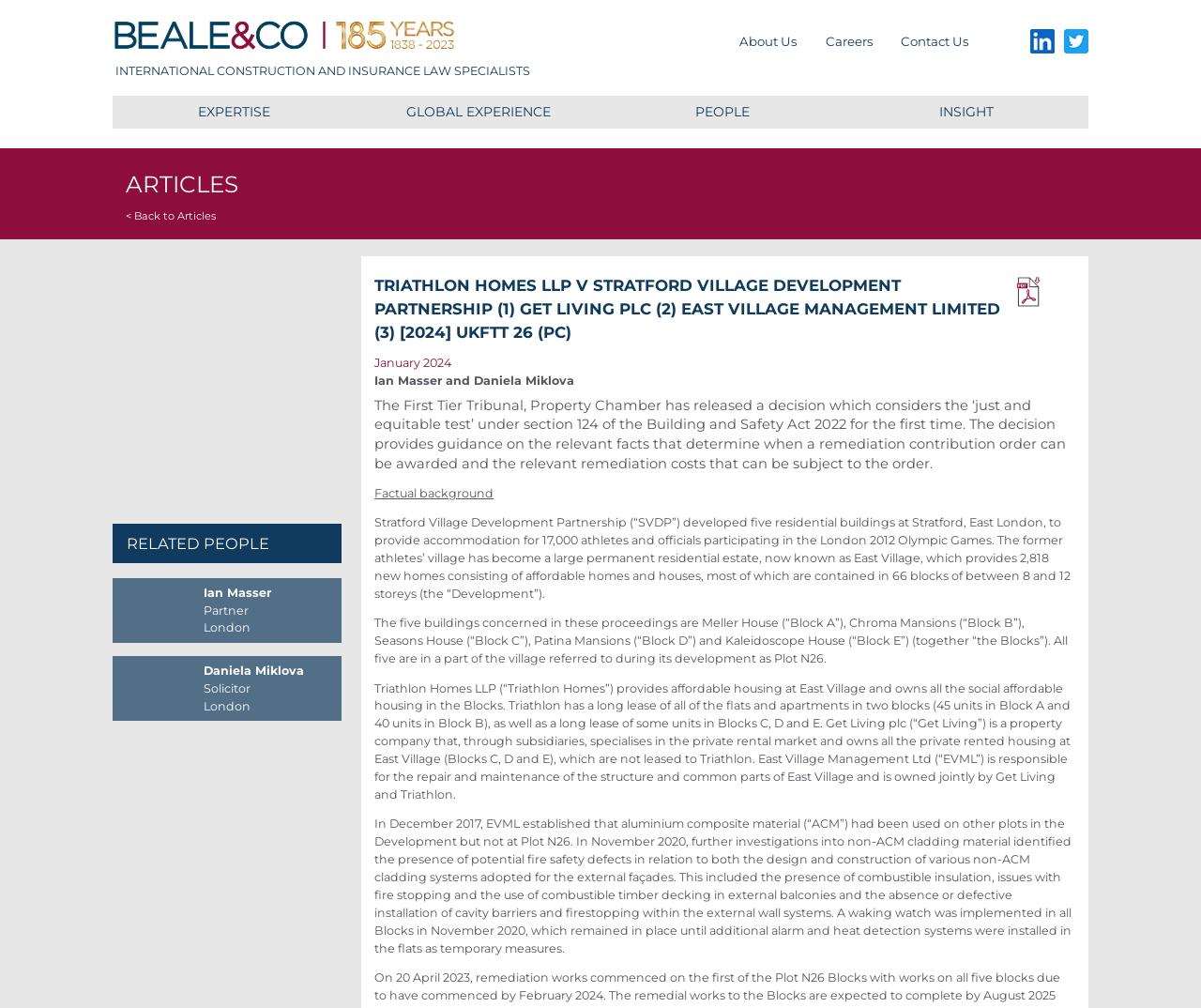Identify the bounding box coordinates for the element you need to click to achieve the following task: "Read the overview of Breville BES870XL Barista Express". Provide the bounding box coordinates as four float numbers between 0 and 1, in the form [left, top, right, bottom].

None